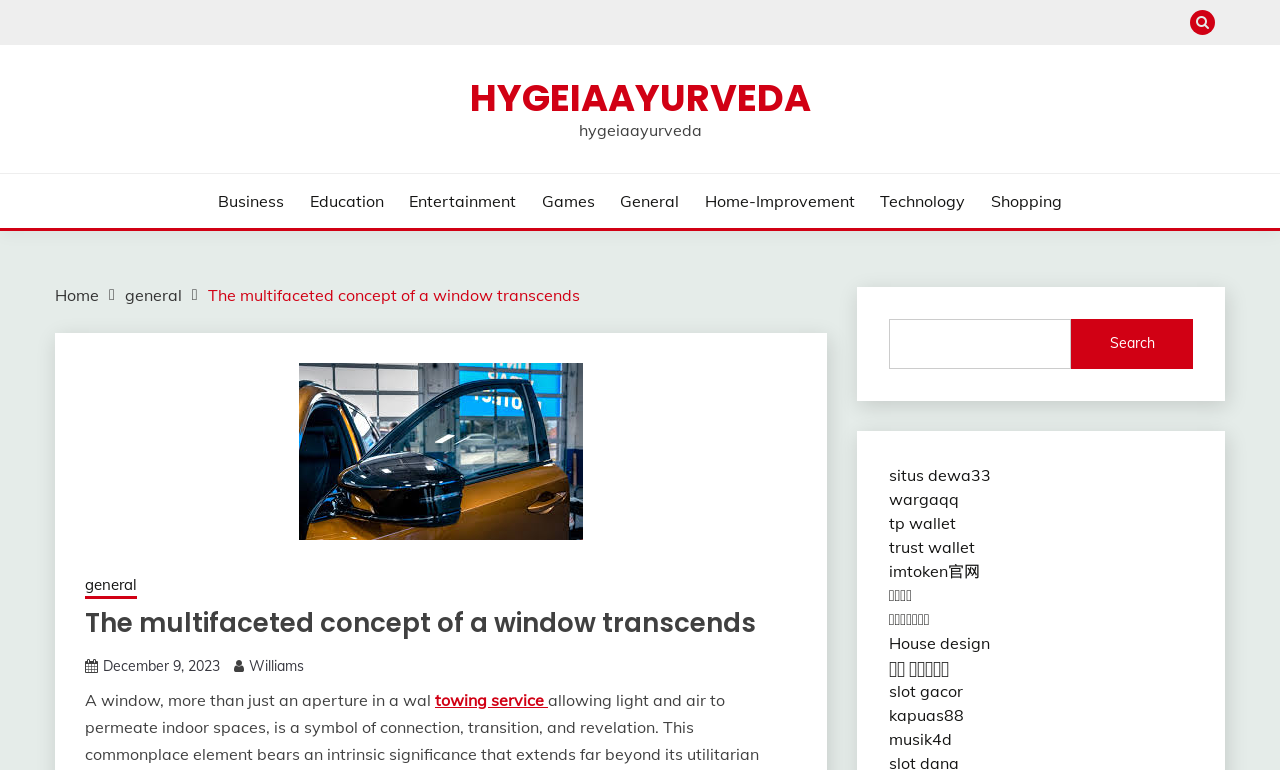Locate the bounding box coordinates of the area that needs to be clicked to fulfill the following instruction: "Click the House design link". The coordinates should be in the format of four float numbers between 0 and 1, namely [left, top, right, bottom].

[0.694, 0.822, 0.773, 0.848]